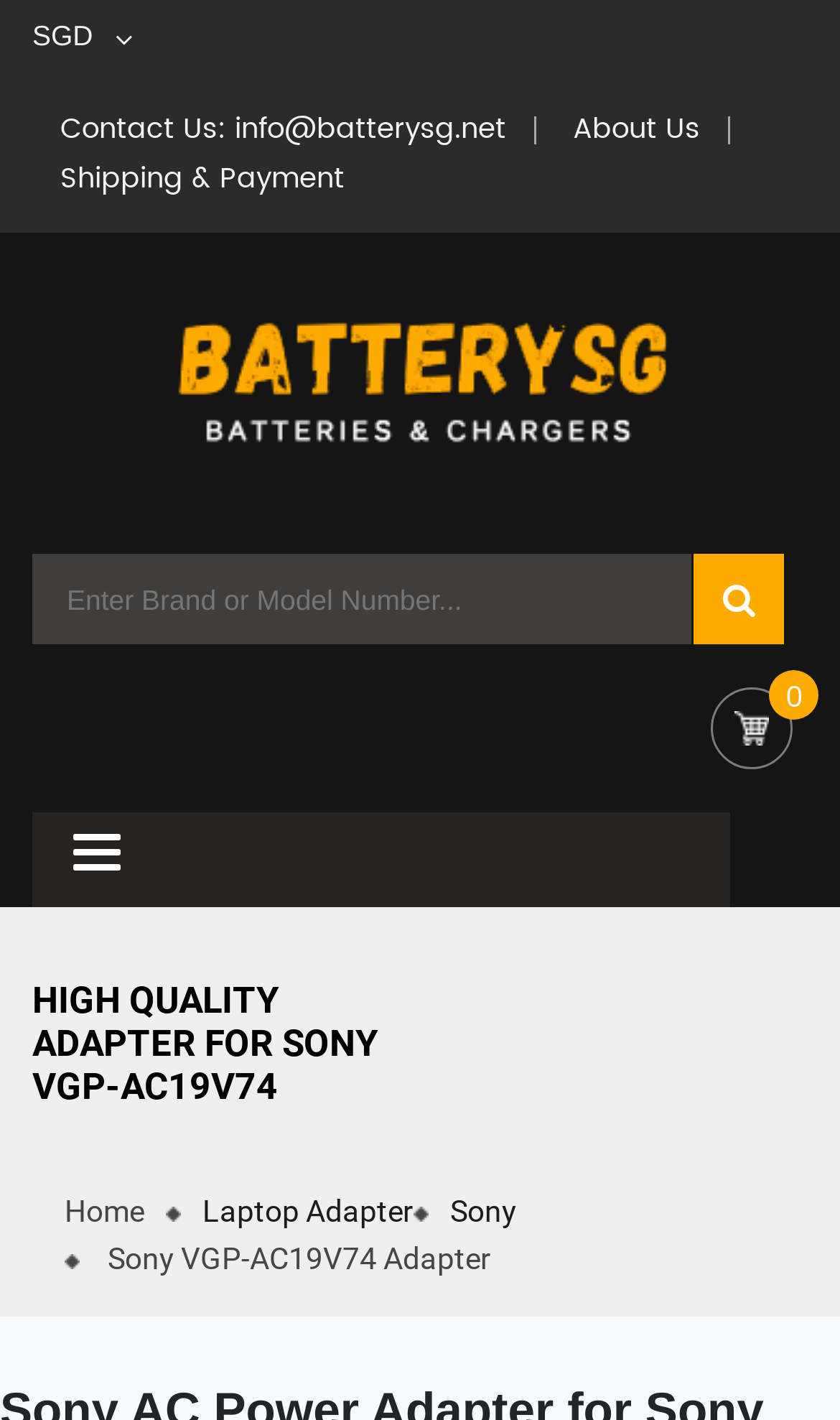Determine the bounding box coordinates for the clickable element to execute this instruction: "View shipping and payment information". Provide the coordinates as four float numbers between 0 and 1, i.e., [left, top, right, bottom].

[0.038, 0.117, 0.41, 0.136]